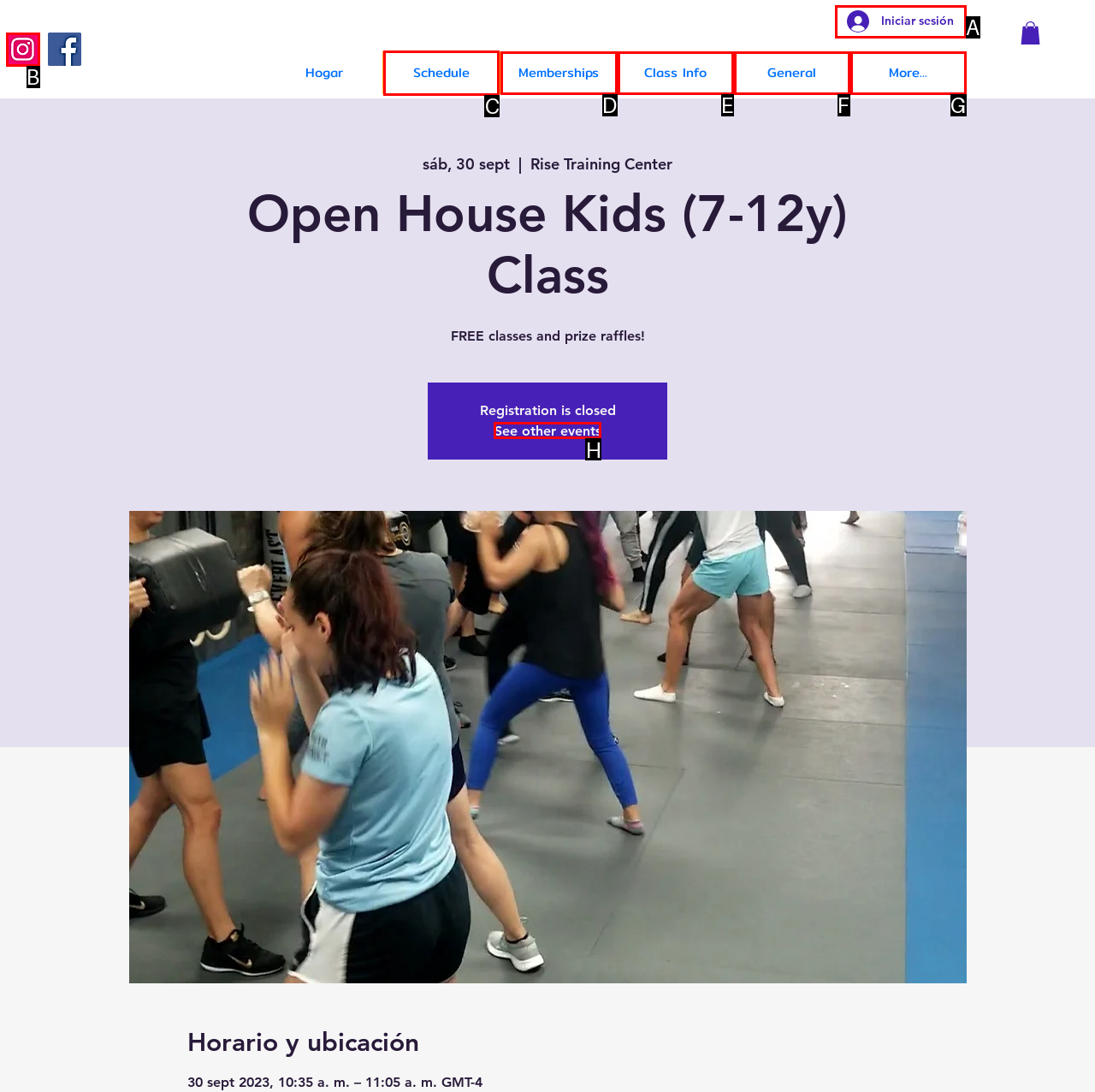Indicate which UI element needs to be clicked to fulfill the task: View the schedule
Answer with the letter of the chosen option from the available choices directly.

C